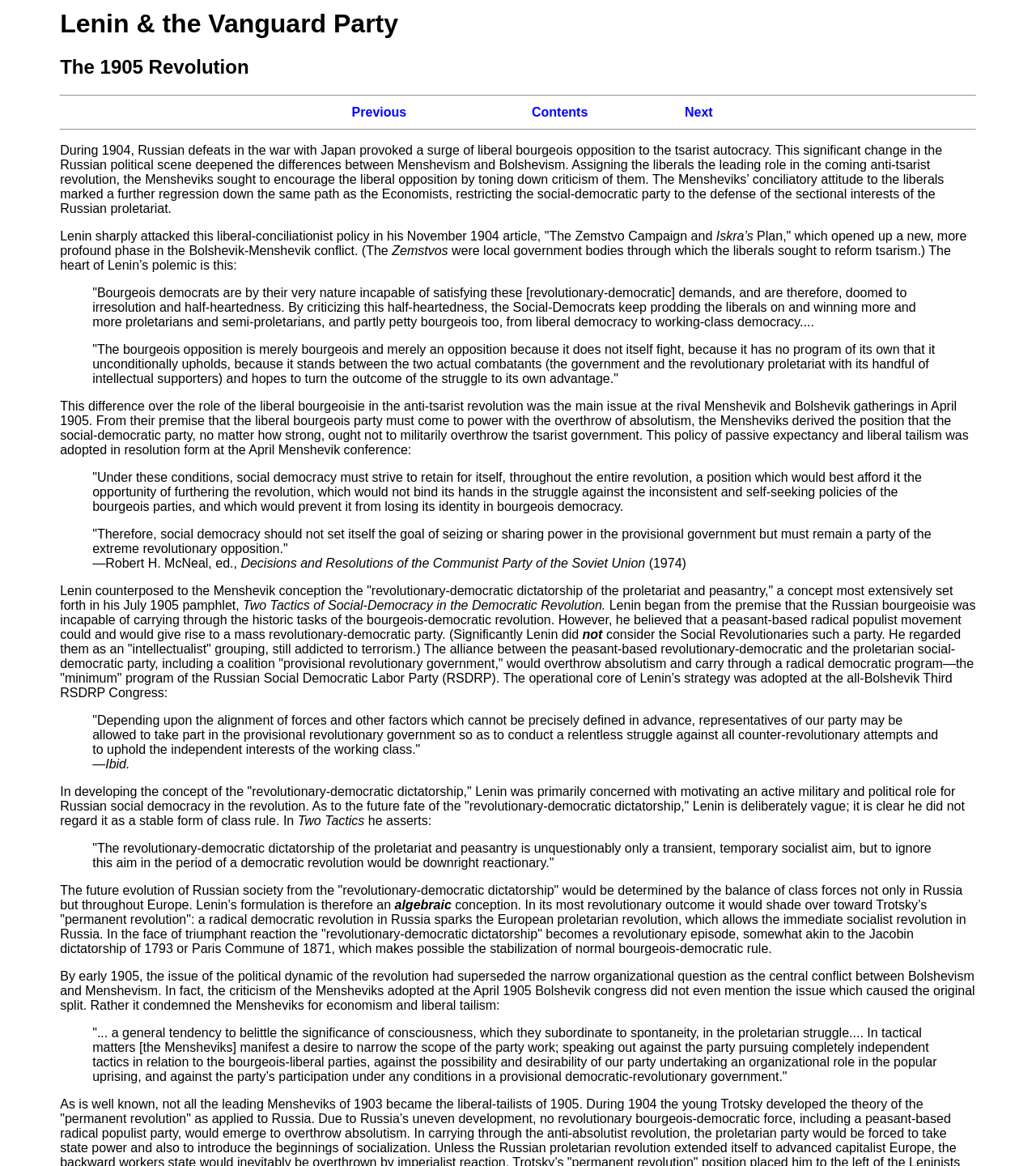What is the main topic of this webpage?
Provide a thorough and detailed answer to the question.

Based on the webpage content, the main topic is about Lenin and the Vanguard Party, specifically discussing the 1905 Revolution and Lenin's views on the role of the liberal bourgeoisie in the anti-tsarist revolution.